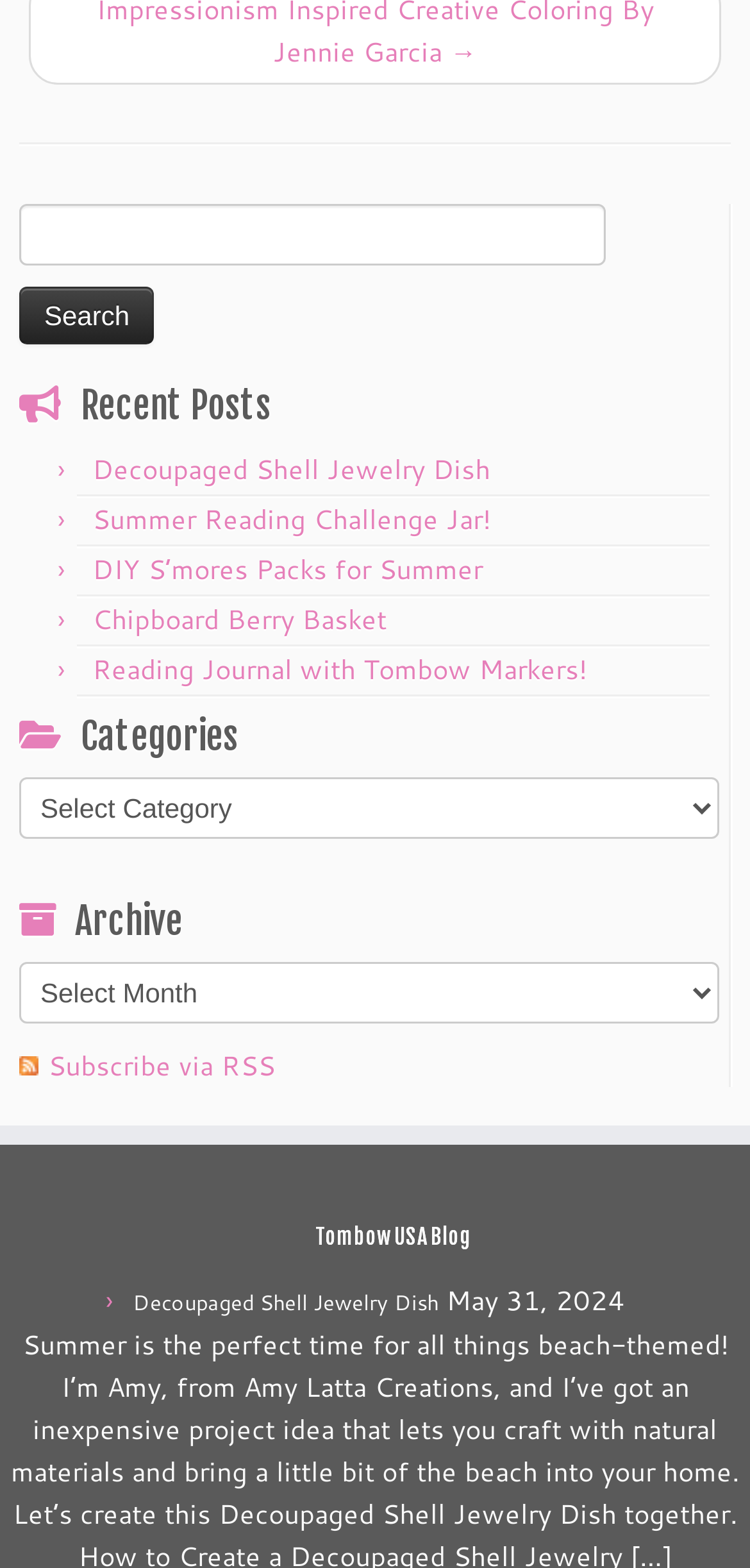What is the function of the comboboxes?
With the help of the image, please provide a detailed response to the question.

The comboboxes are labeled as 'Categories' and 'Archive', and they have a dropdown menu, indicating that they are used to select categories or archives.